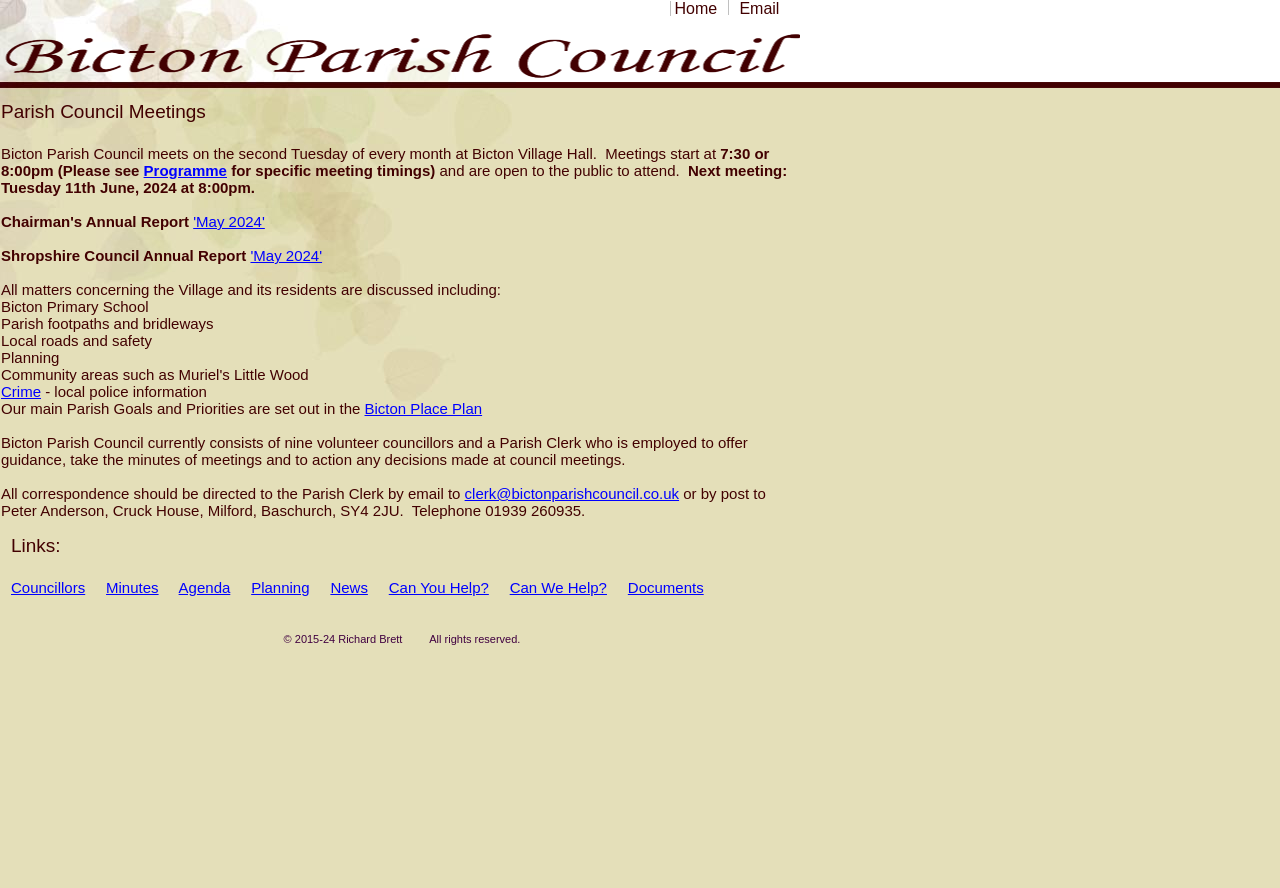Locate the bounding box coordinates of the element to click to perform the following action: 'Read about Crime'. The coordinates should be given as four float values between 0 and 1, in the form of [left, top, right, bottom].

[0.001, 0.431, 0.032, 0.45]